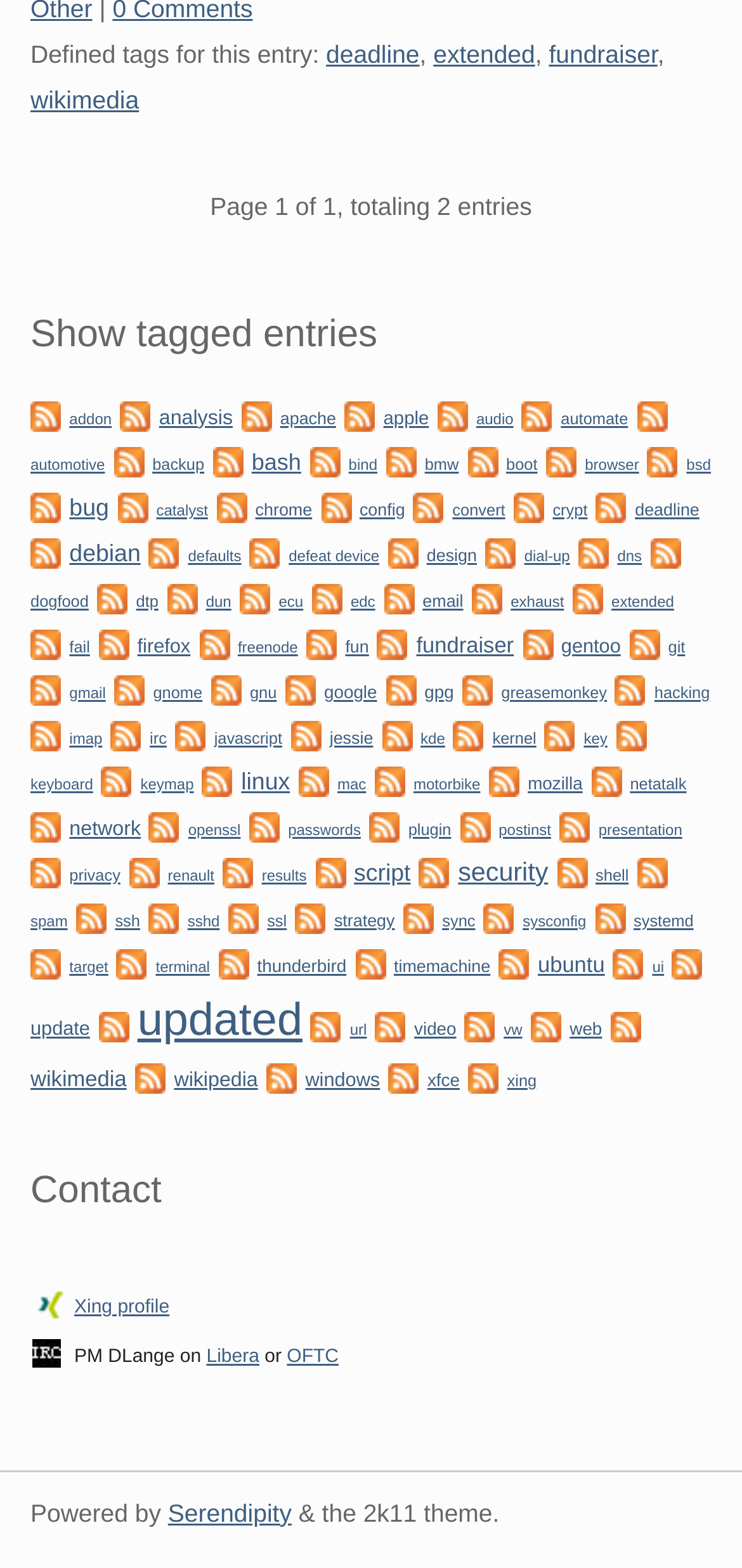What is the last tag shown?
Using the image, give a concise answer in the form of a single word or short phrase.

debian